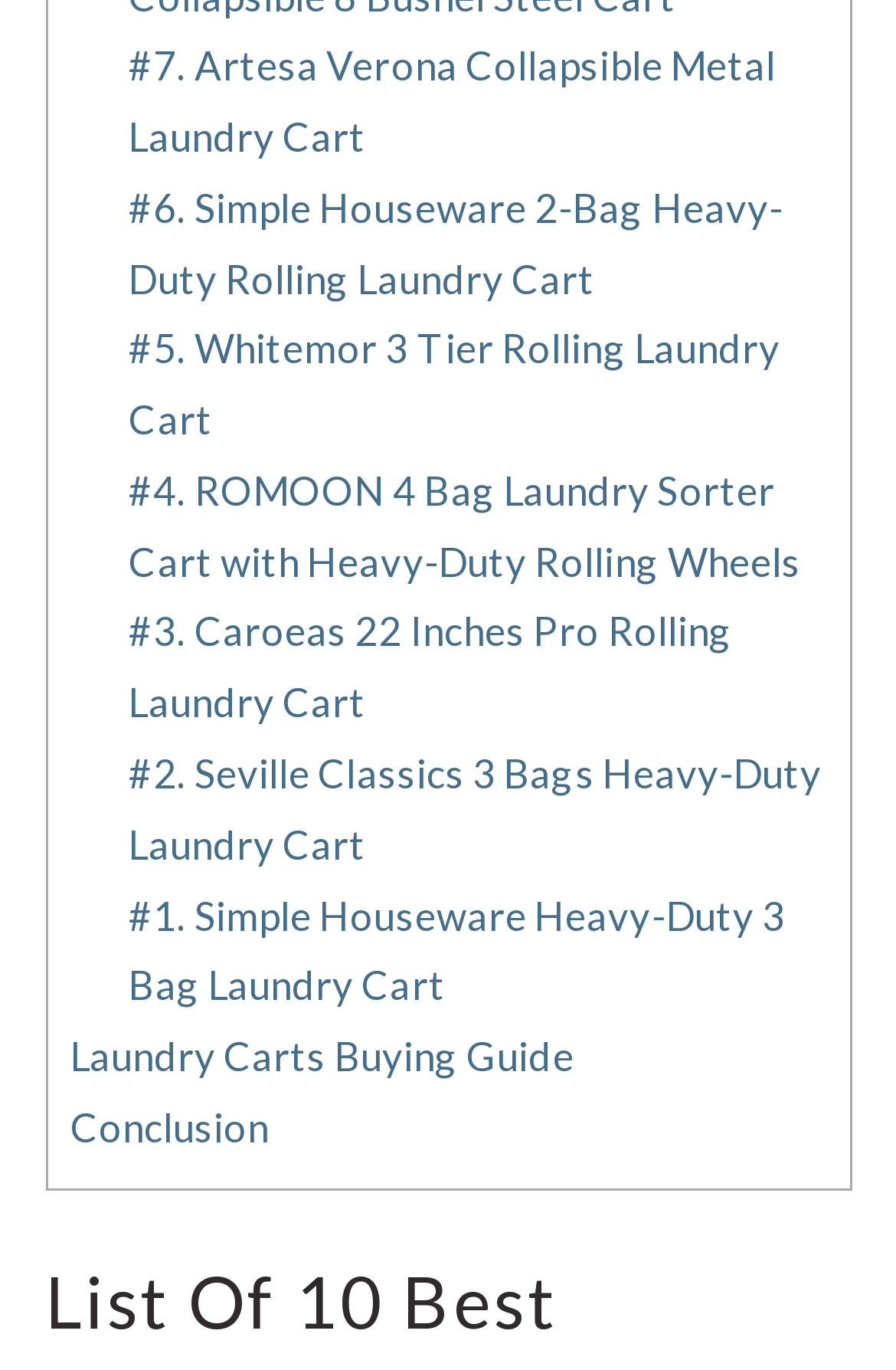Please identify the bounding box coordinates of the clickable element to fulfill the following instruction: "View the latest articles". The coordinates should be four float numbers between 0 and 1, i.e., [left, top, right, bottom].

None